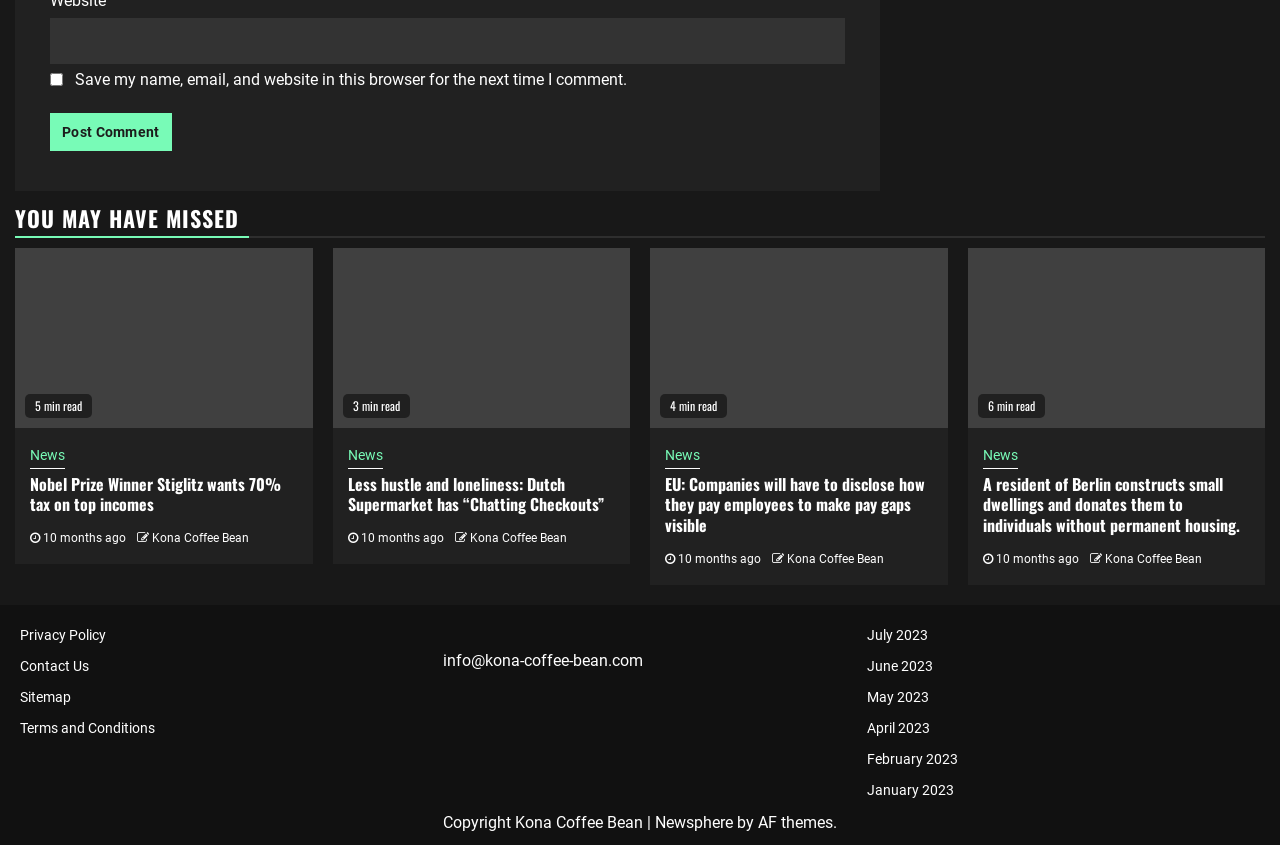Using the webpage screenshot, locate the HTML element that fits the following description and provide its bounding box: "News".

[0.52, 0.526, 0.547, 0.555]